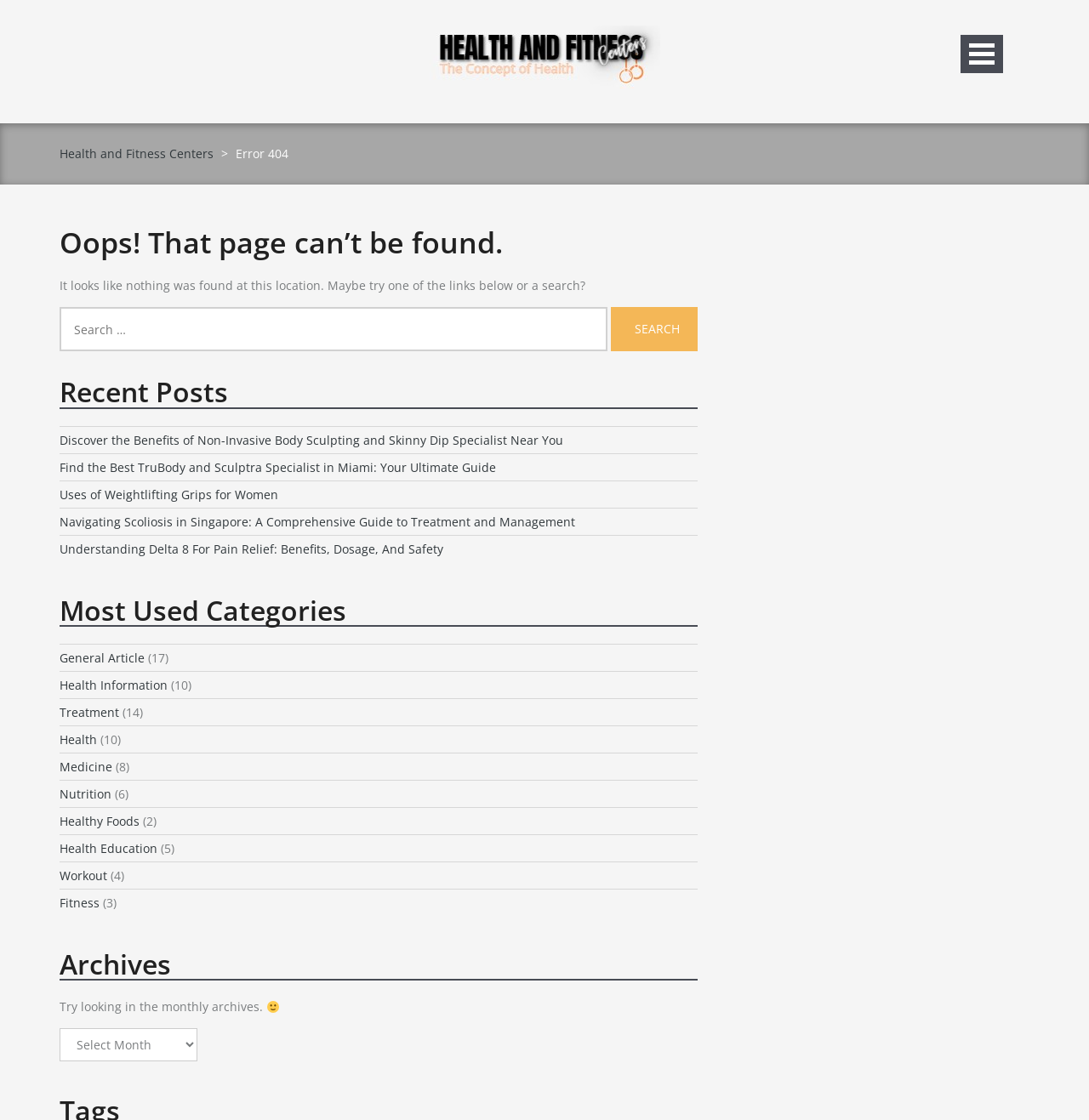Locate the bounding box coordinates of the clickable element to fulfill the following instruction: "Go to Home page". Provide the coordinates as four float numbers between 0 and 1 in the format [left, top, right, bottom].

None